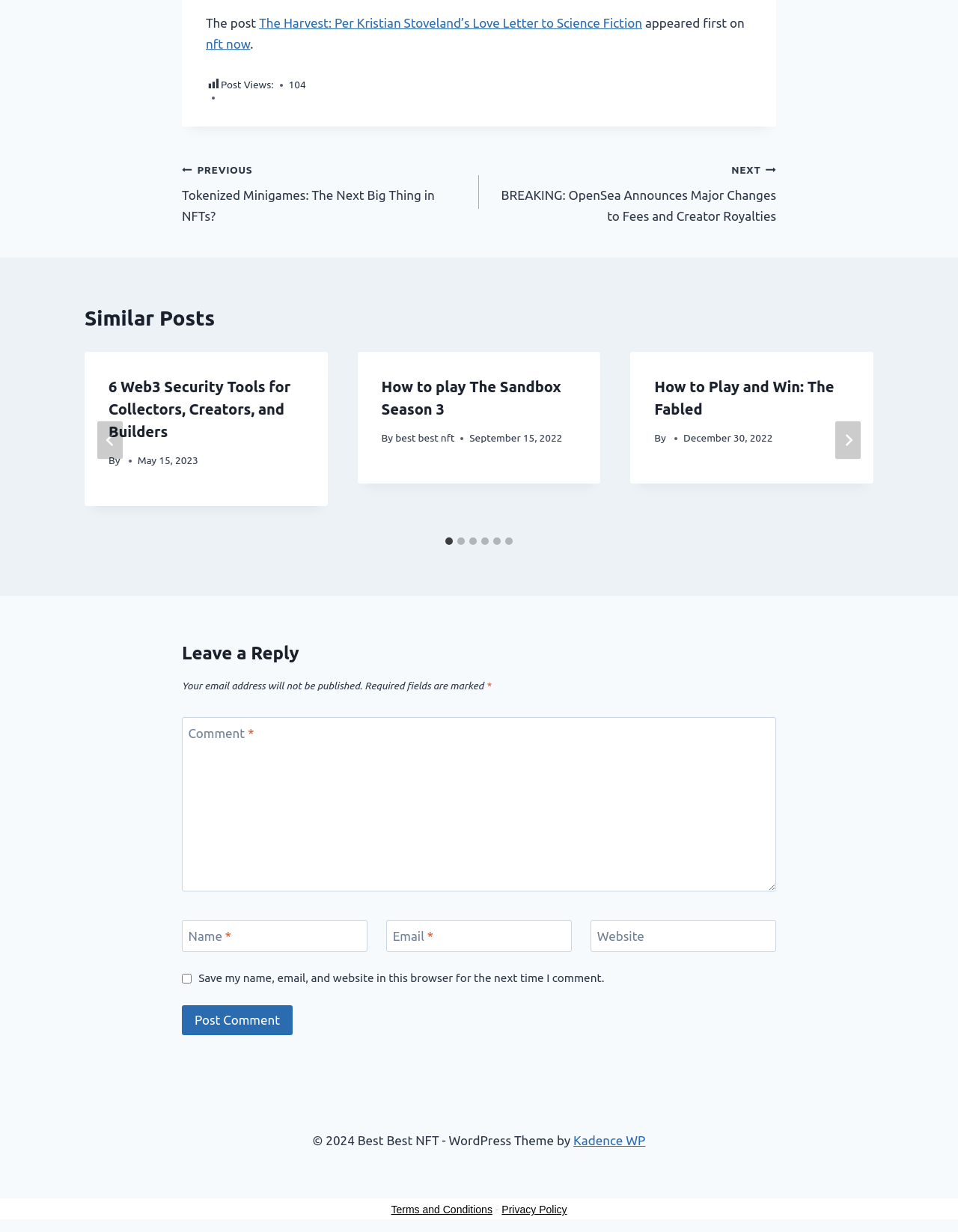What is the date of the first similar post?
Please describe in detail the information shown in the image to answer the question.

I found the date of the first similar post by looking at the time element with the text 'May 15, 2023' which is a child of the first article element in the similar posts section.